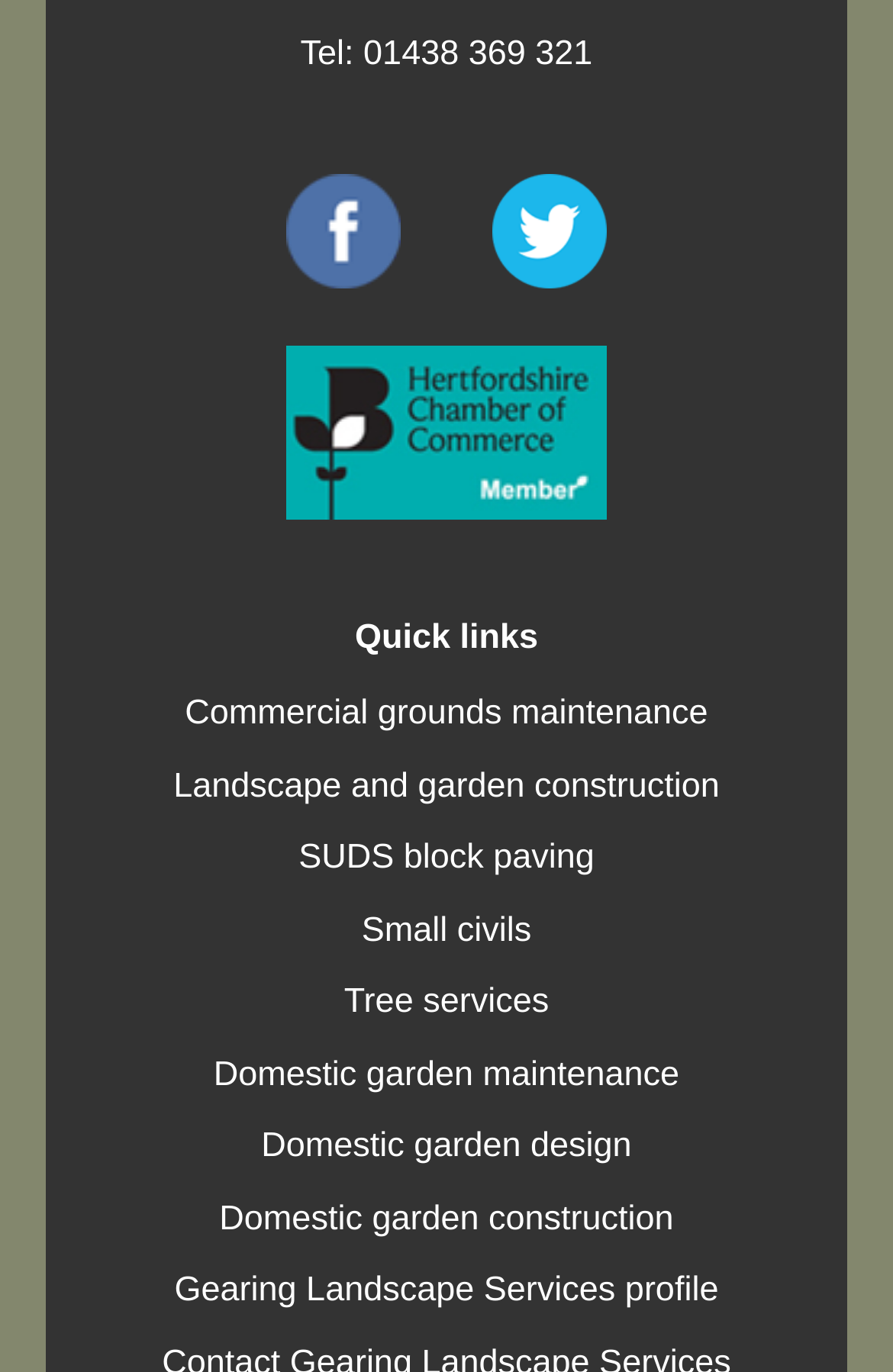Can you pinpoint the bounding box coordinates for the clickable element required for this instruction: "Learn about Commercial grounds maintenance"? The coordinates should be four float numbers between 0 and 1, i.e., [left, top, right, bottom].

[0.207, 0.506, 0.793, 0.534]